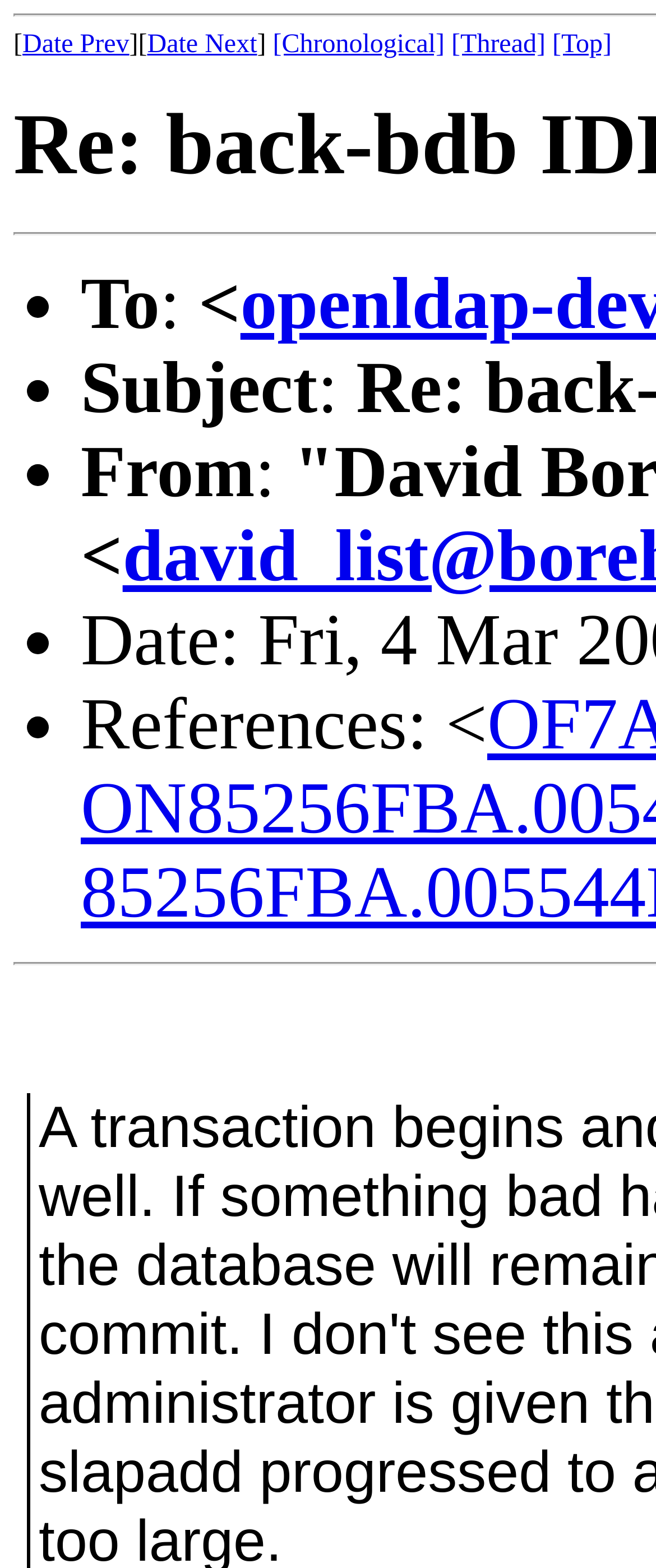Please answer the following question using a single word or phrase: 
What is the second list marker?

•